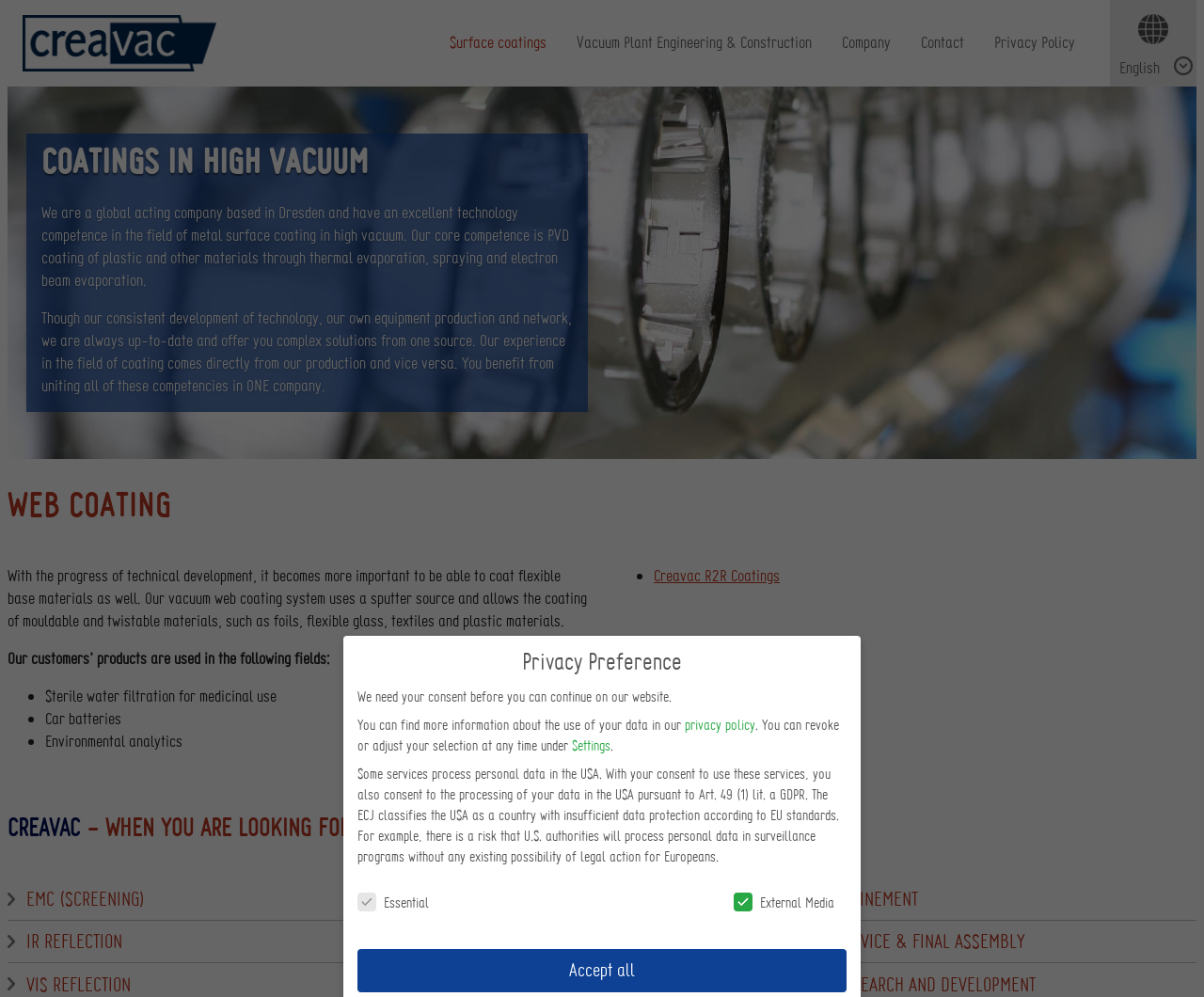Locate the bounding box coordinates of the area that needs to be clicked to fulfill the following instruction: "Explore Vacuum Plant Engineering & Construction". The coordinates should be in the format of four float numbers between 0 and 1, namely [left, top, right, bottom].

[0.466, 0.0, 0.687, 0.085]